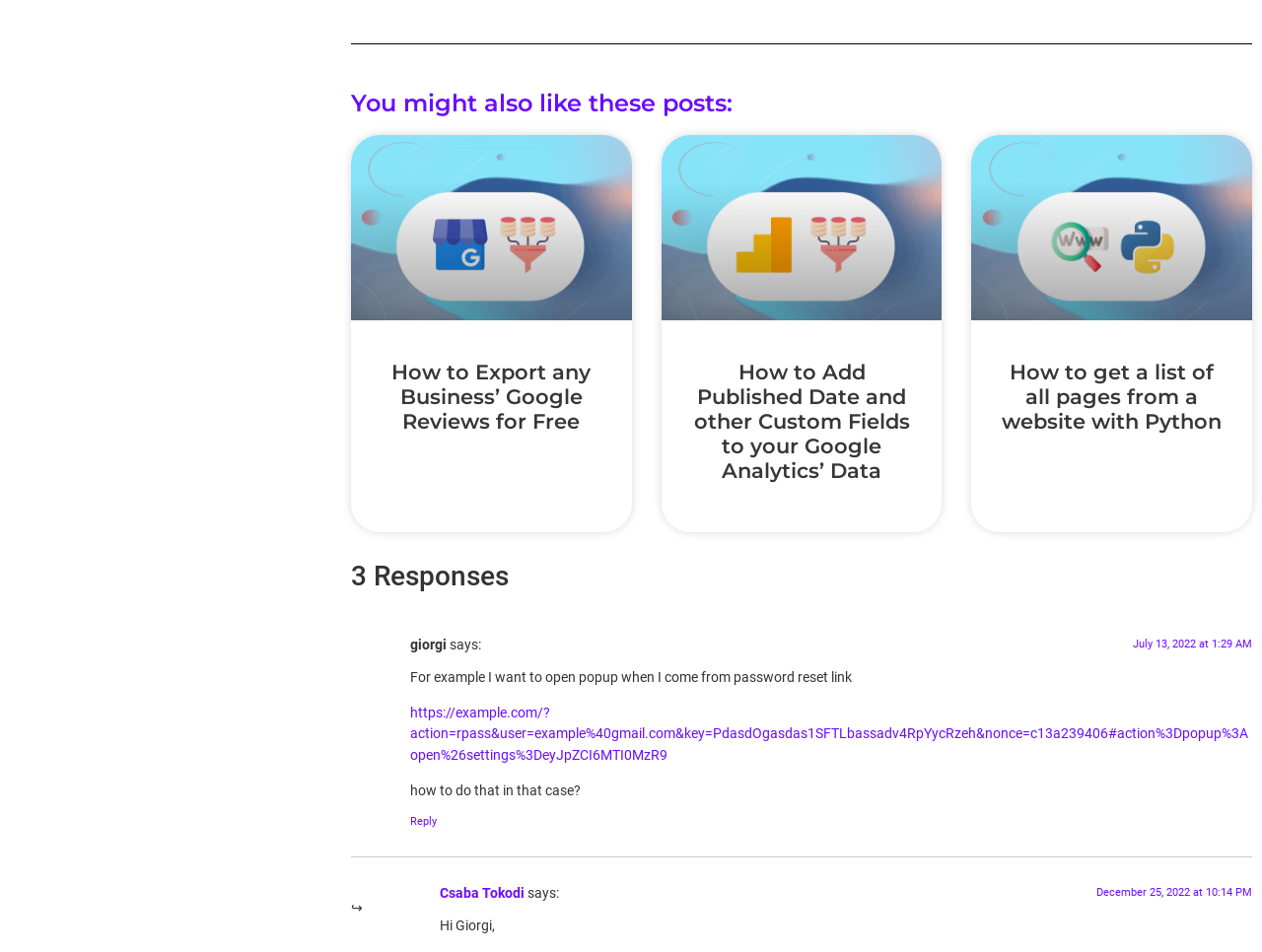Find the bounding box coordinates of the clickable element required to execute the following instruction: "Click on 'How to Add Published Date and other Custom Fields to your Google Analytics’ Data'". Provide the coordinates as four float numbers between 0 and 1, i.e., [left, top, right, bottom].

[0.55, 0.377, 0.721, 0.508]